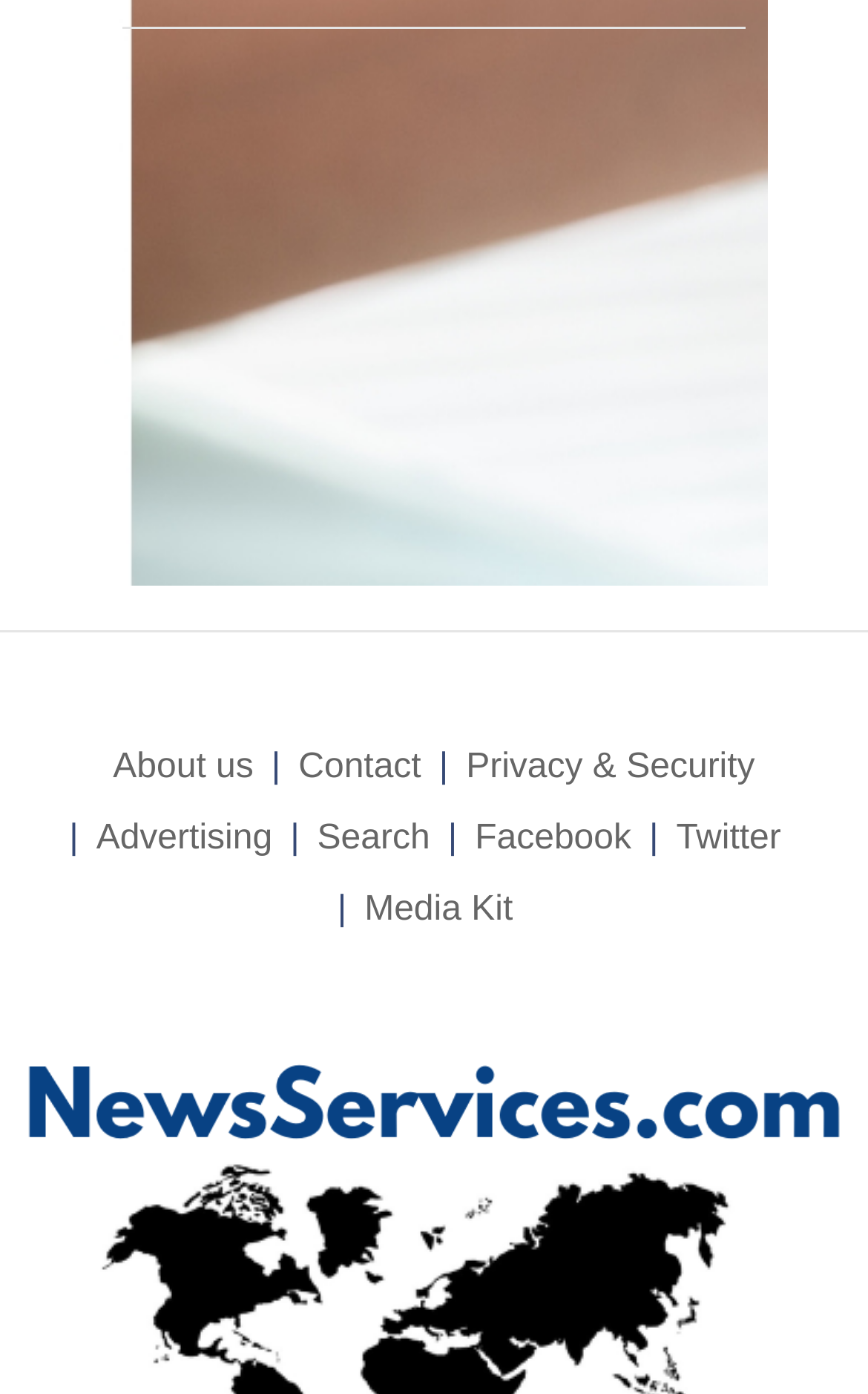Please determine the bounding box coordinates of the element to click on in order to accomplish the following task: "go to NewsServices.com". Ensure the coordinates are four float numbers ranging from 0 to 1, i.e., [left, top, right, bottom].

[0.026, 0.8, 0.974, 0.824]